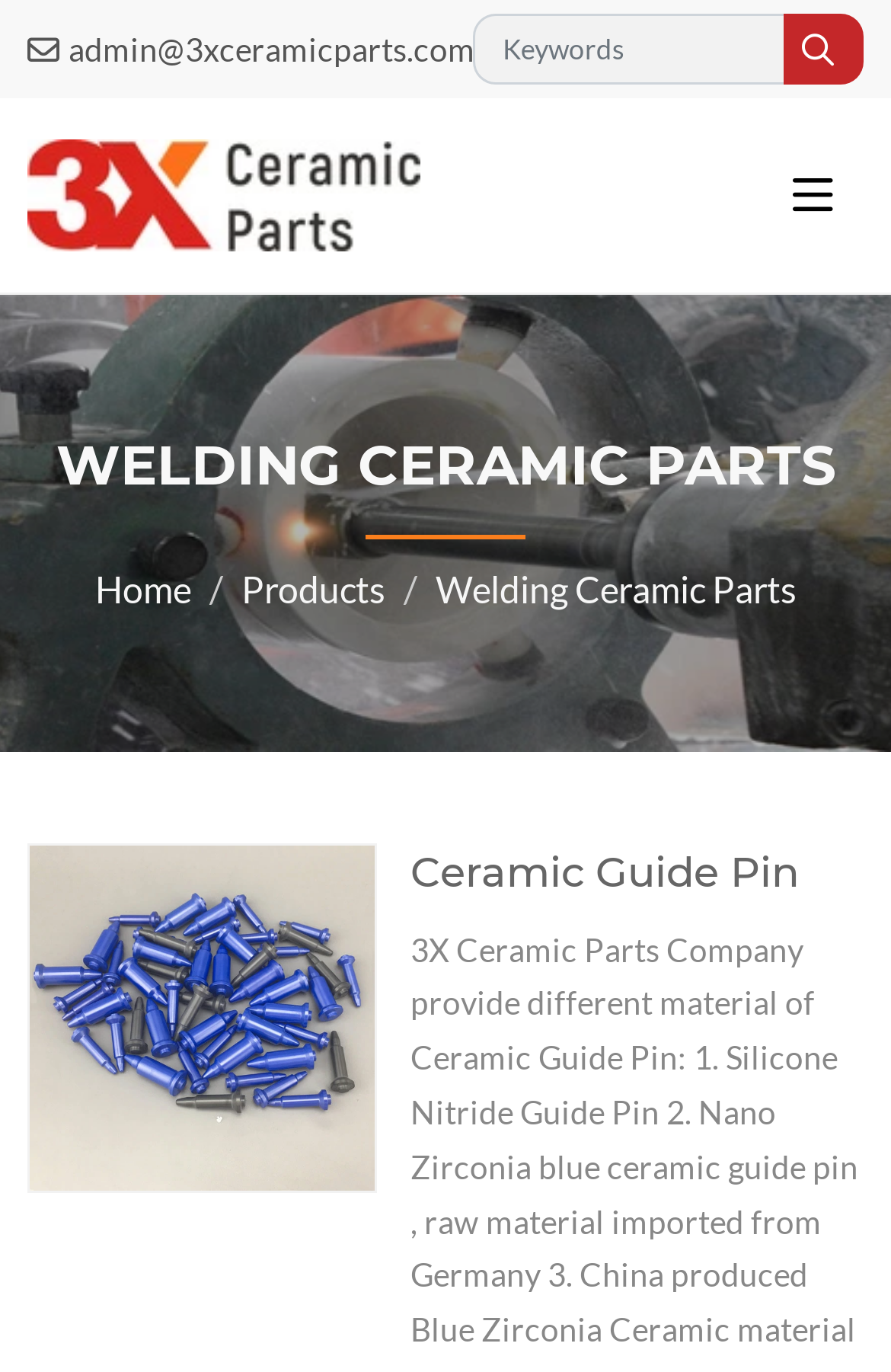Identify the bounding box coordinates for the UI element described as follows: admin@3xceramicparts.com. Use the format (top-left x, top-left y, bottom-right x, bottom-right y) and ensure all values are floating point numbers between 0 and 1.

[0.077, 0.016, 0.533, 0.056]